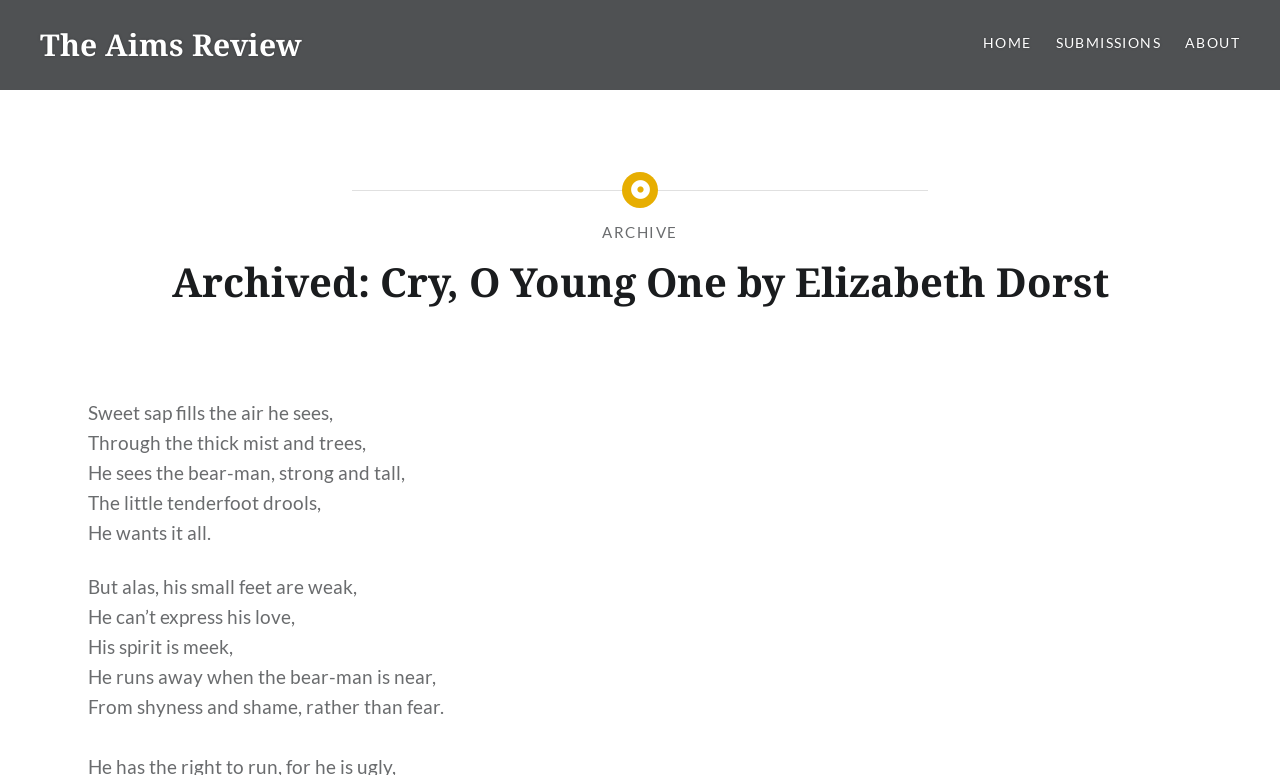Based on the image, please elaborate on the answer to the following question:
Why does the little tenderfoot run away?

According to the poem, the little tenderfoot runs away 'From shyness and shame, rather than fear', which suggests that the little tenderfoot is motivated by feelings of shyness and shame rather than fear.